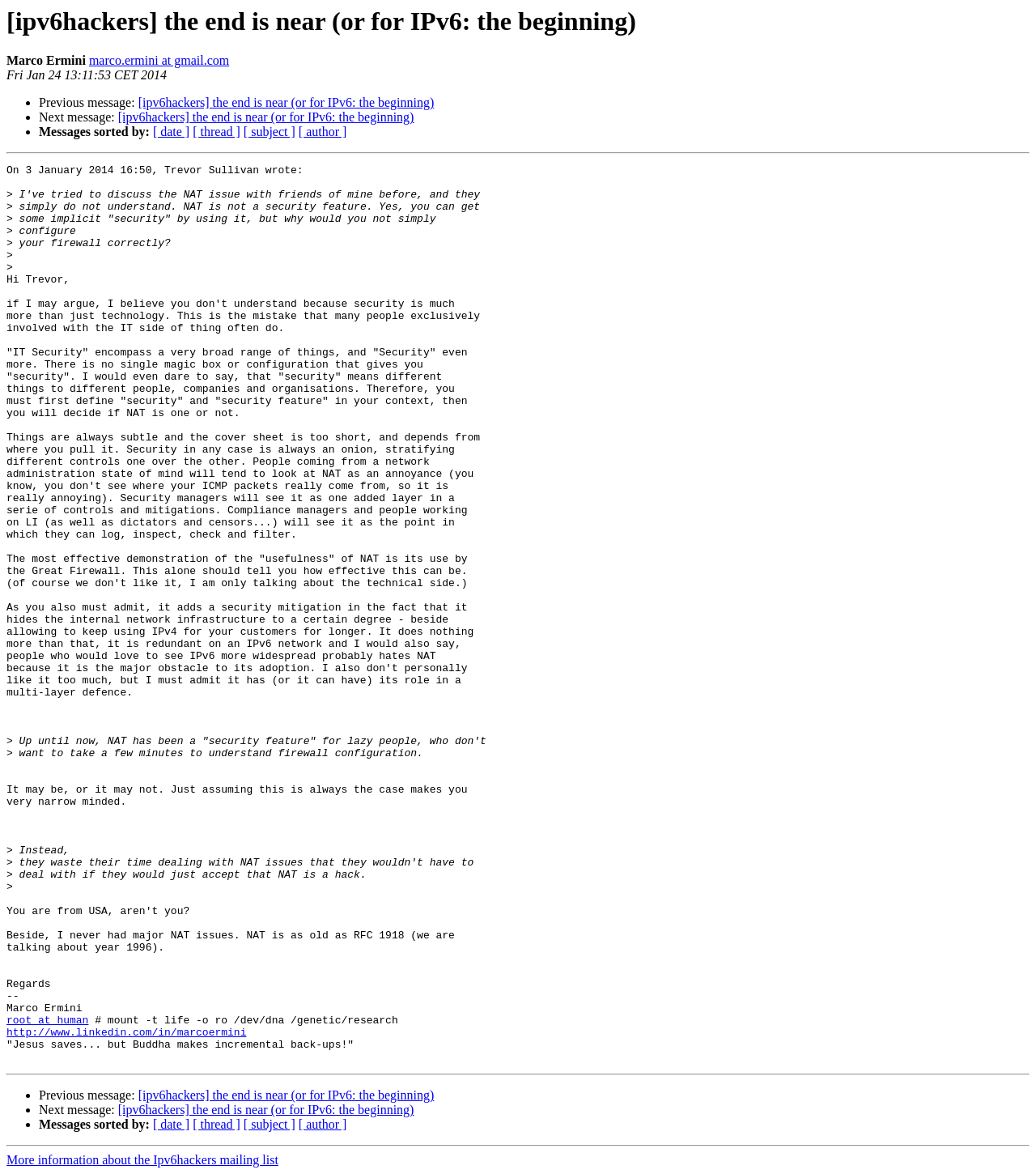Please find the bounding box coordinates of the clickable region needed to complete the following instruction: "Sort messages by date". The bounding box coordinates must consist of four float numbers between 0 and 1, i.e., [left, top, right, bottom].

[0.148, 0.107, 0.183, 0.118]